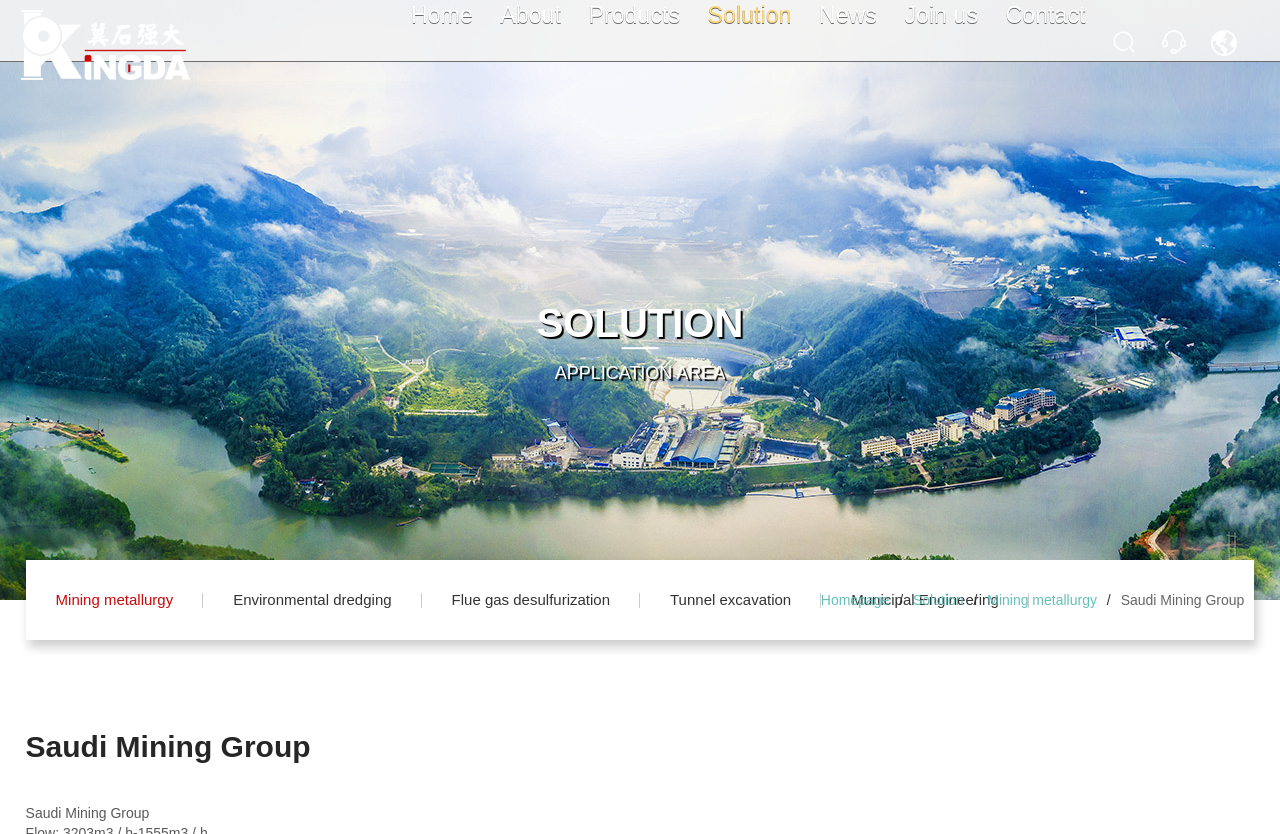What is the name of the company?
Based on the content of the image, thoroughly explain and answer the question.

I found the company name by looking at the logo and the title of the webpage. The logo has the text 'Saudi Mining Group' and it is also mentioned in the title of the webpage.